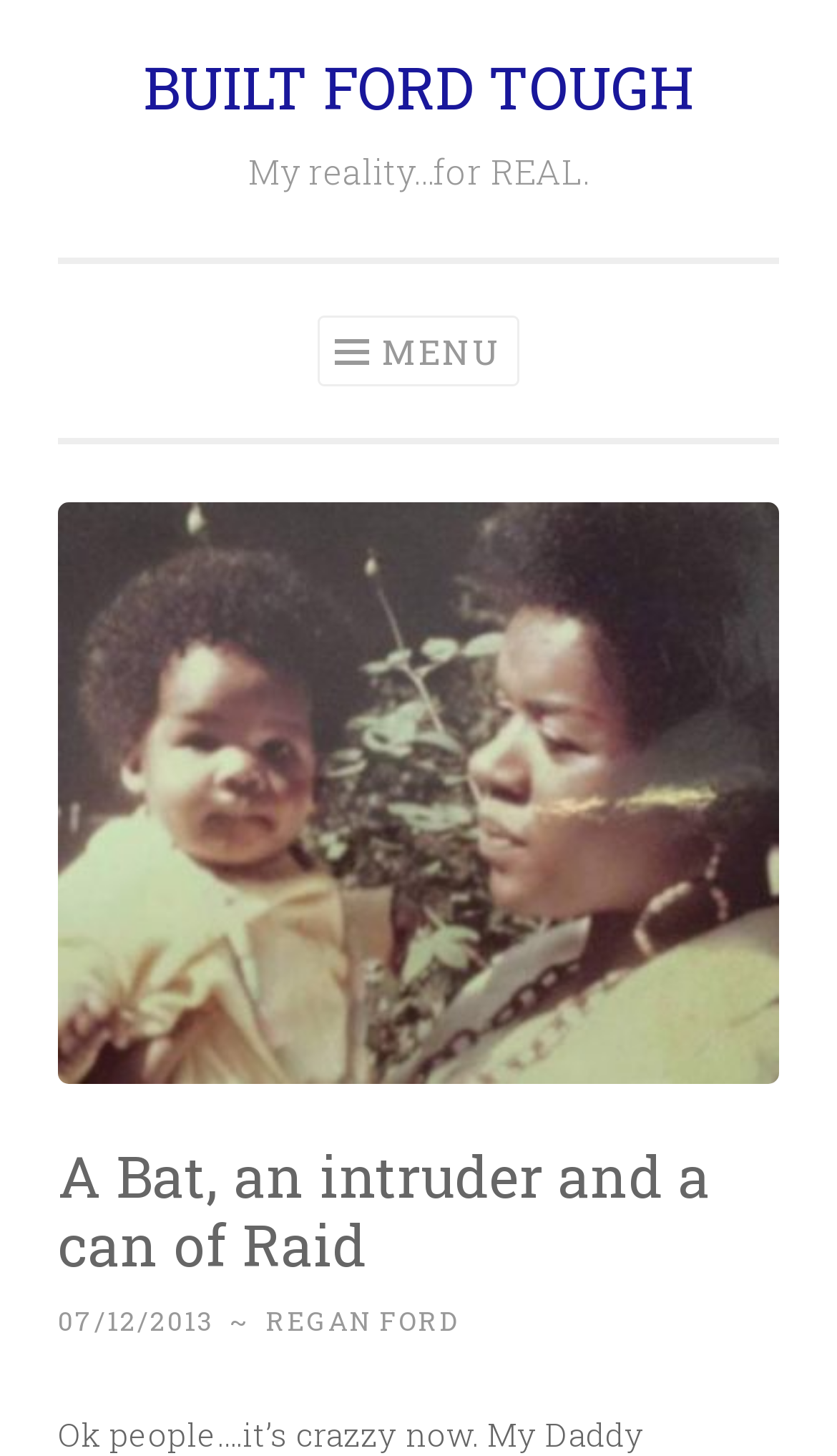What is the purpose of the button with the icon 'MENU'?
Could you answer the question in a detailed manner, providing as much information as possible?

I inferred the answer by looking at the button element with the icon 'MENU', which is a common icon used to represent a menu, suggesting that the button is used to open a menu.